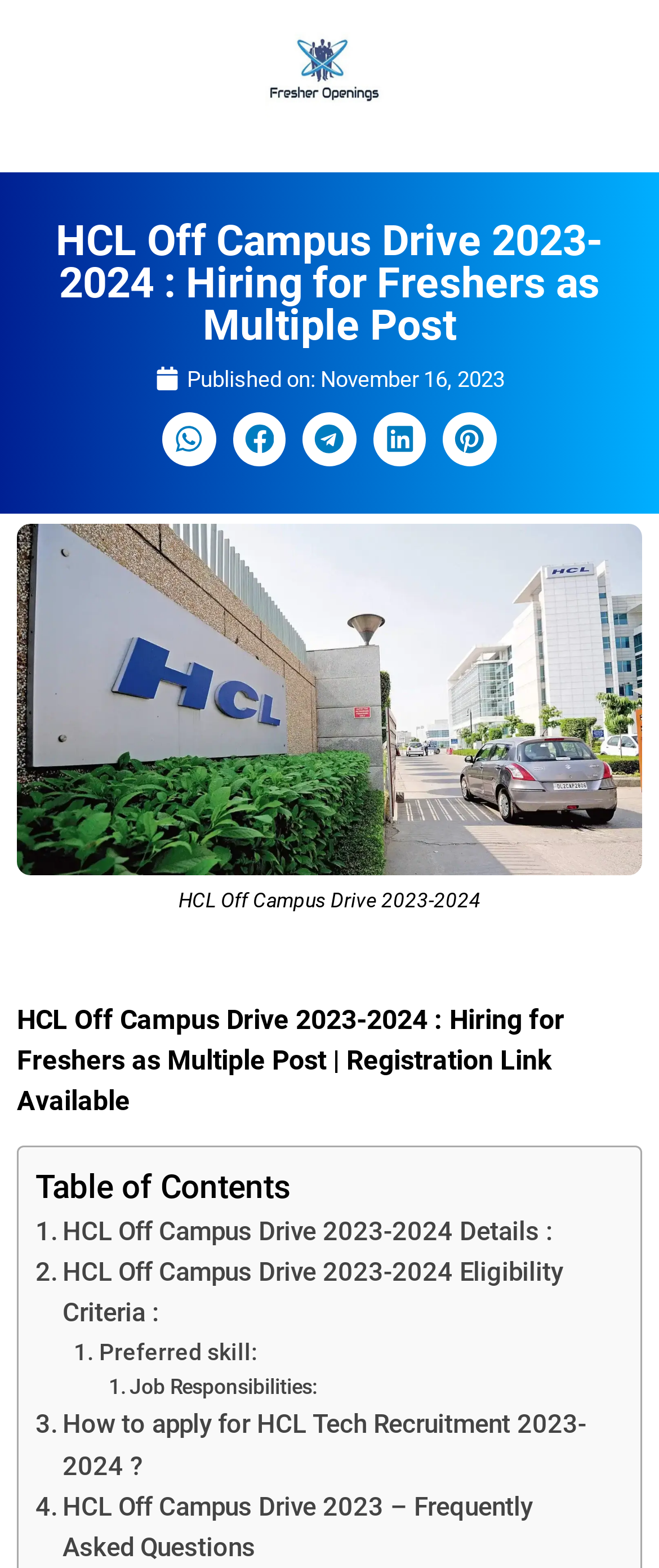Using the given element description, provide the bounding box coordinates (top-left x, top-left y, bottom-right x, bottom-right y) for the corresponding UI element in the screenshot: Published on: November 16, 2023

[0.235, 0.231, 0.765, 0.252]